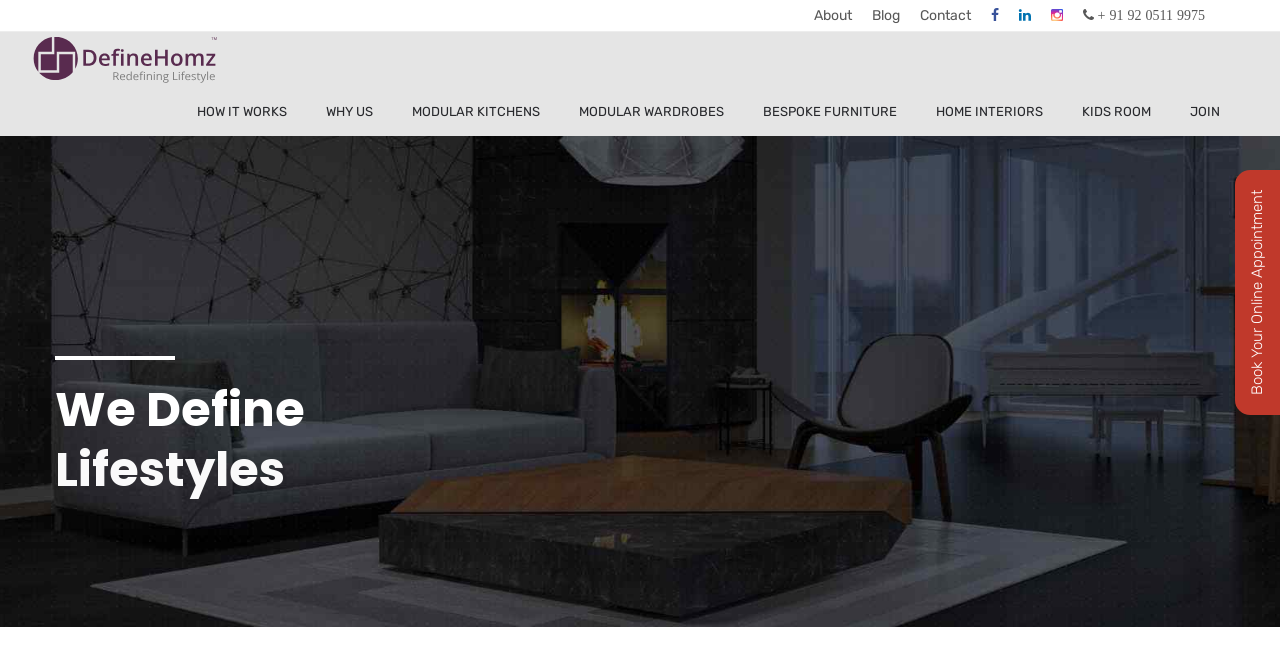Locate the bounding box coordinates of the element you need to click to accomplish the task described by this instruction: "Click on HOME INTERIORS".

[0.731, 0.132, 0.815, 0.204]